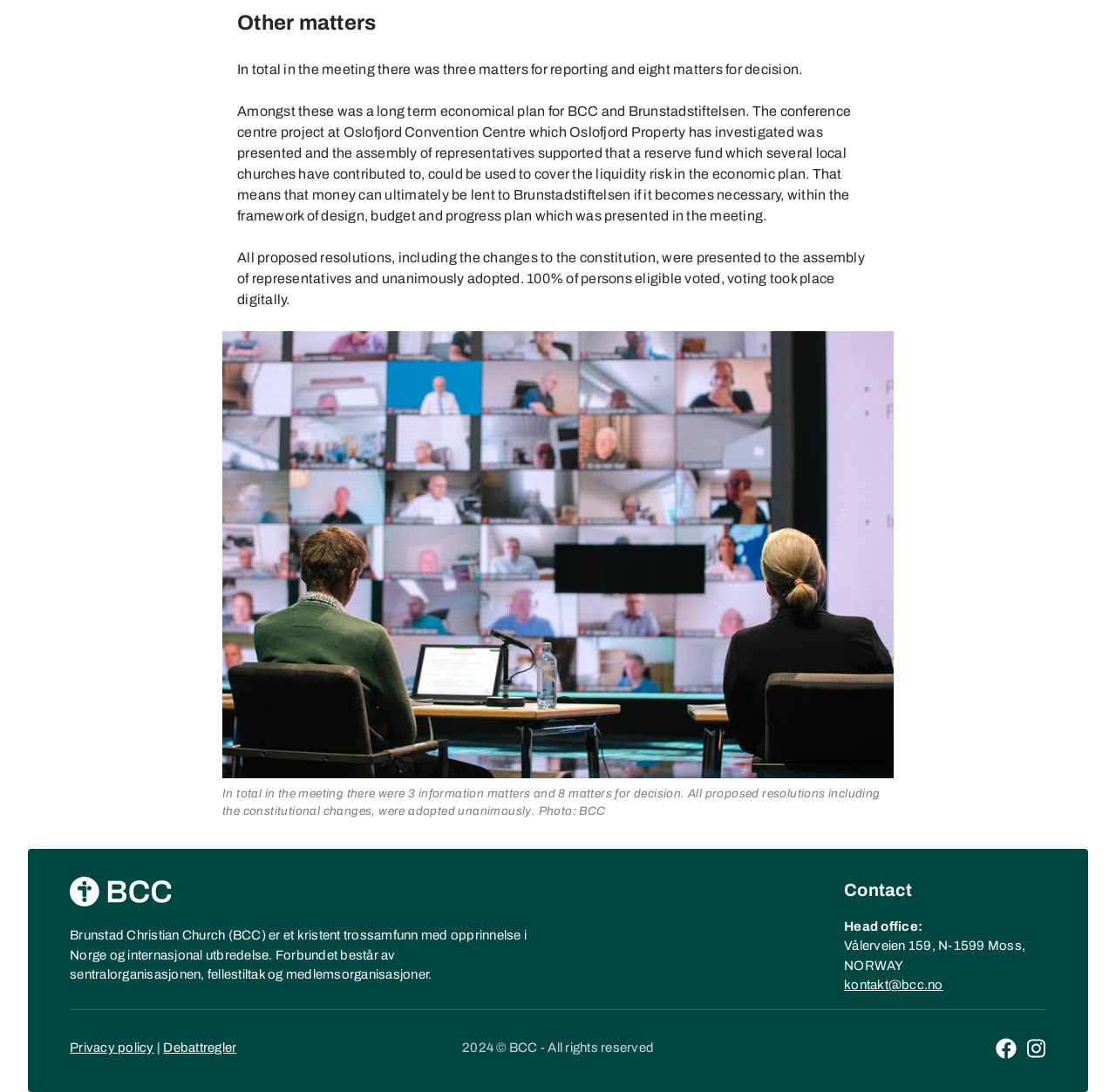What is the topic of the meeting described? From the image, respond with a single word or brief phrase.

Economical plan and conference centre project